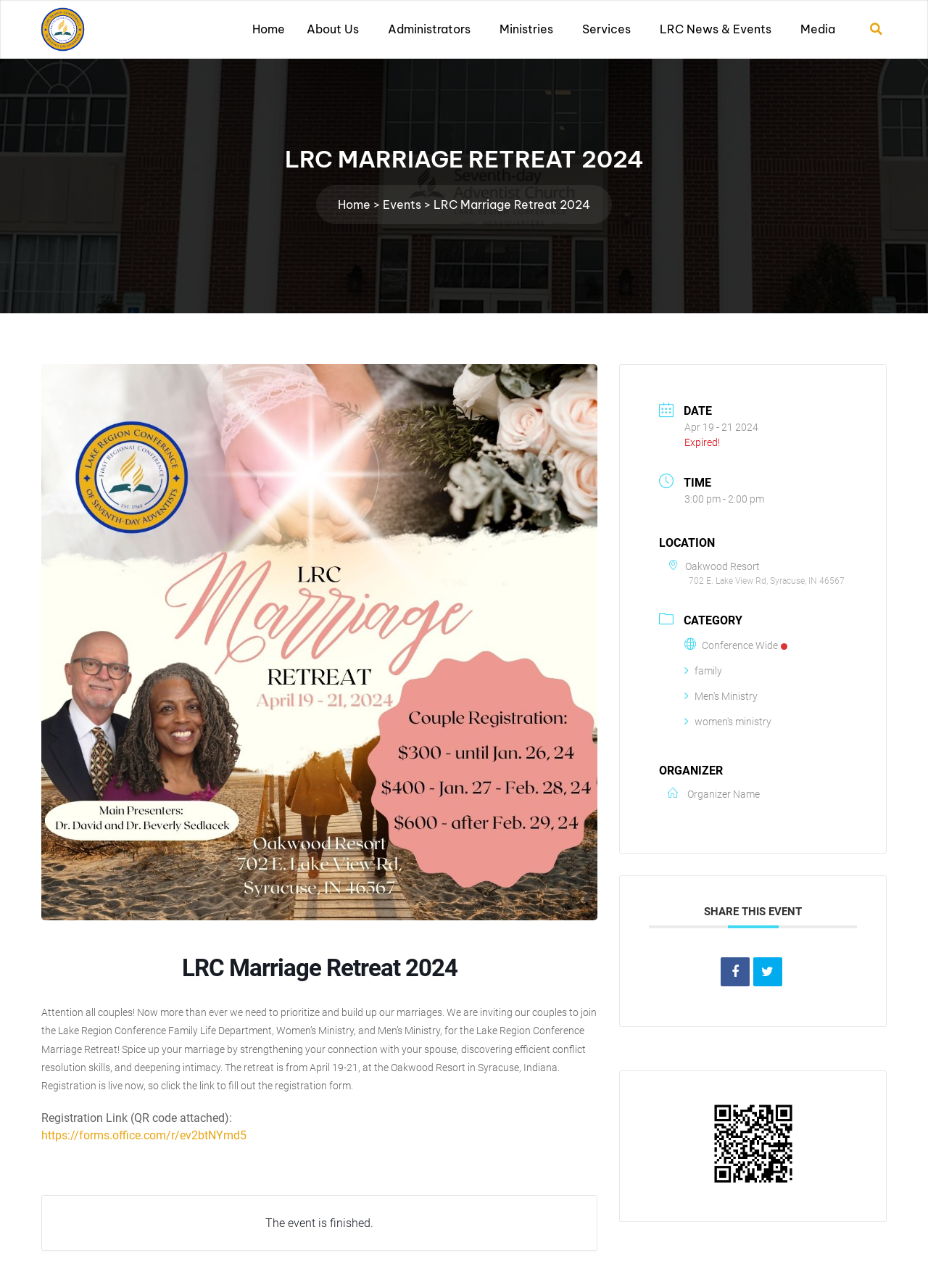Could you provide the bounding box coordinates for the portion of the screen to click to complete this instruction: "Search for something"?

[0.931, 0.013, 0.957, 0.032]